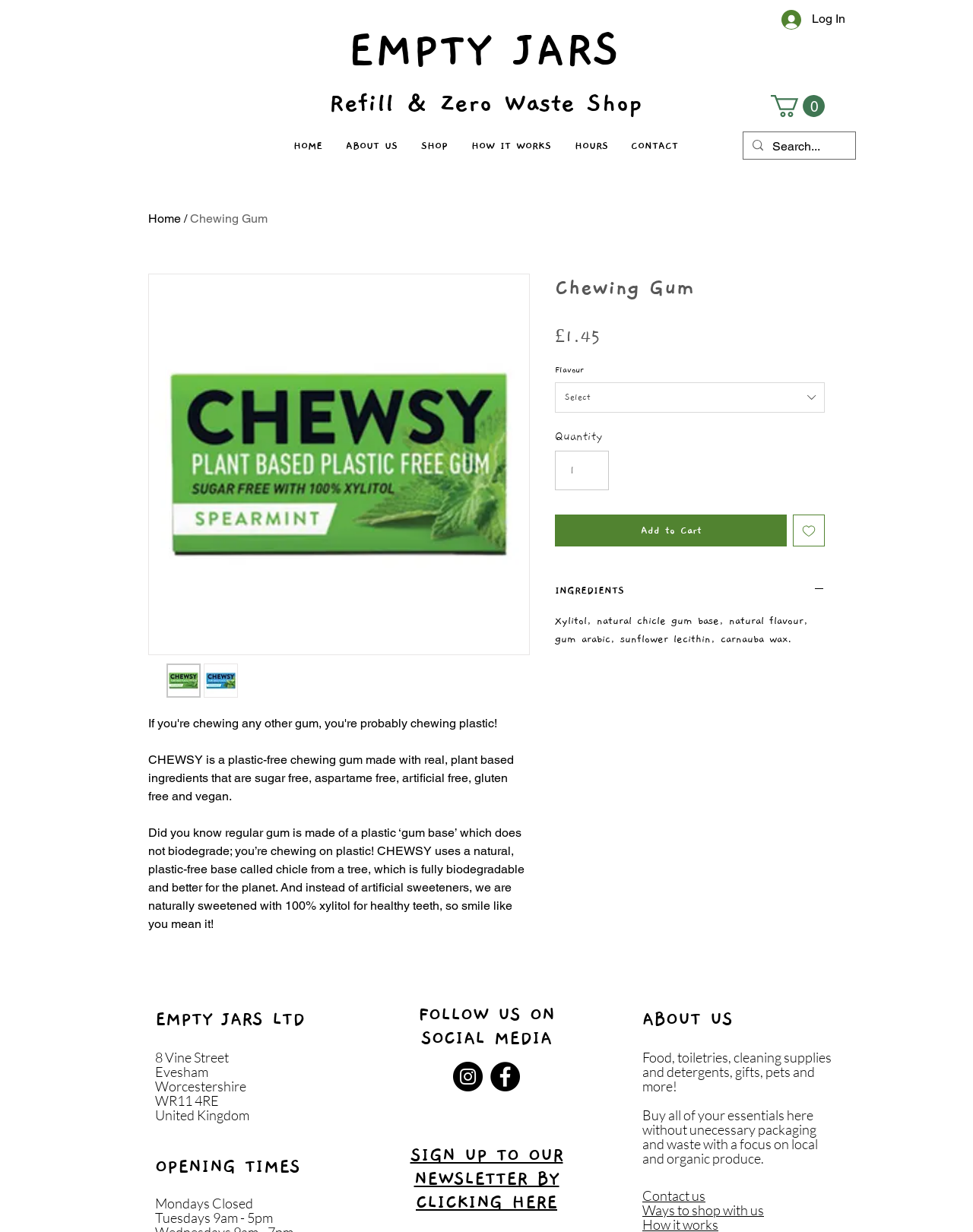What is the natural sweetener used in the product?
Based on the image, please offer an in-depth response to the question.

The natural sweetener used in the product is obtained from the StaticText element 'Xylitol, natural chicle gum base, natural flavour, gum arabic, sunflower lecithin, carnauba wax.' with bounding box coordinates [0.57, 0.499, 0.83, 0.524].